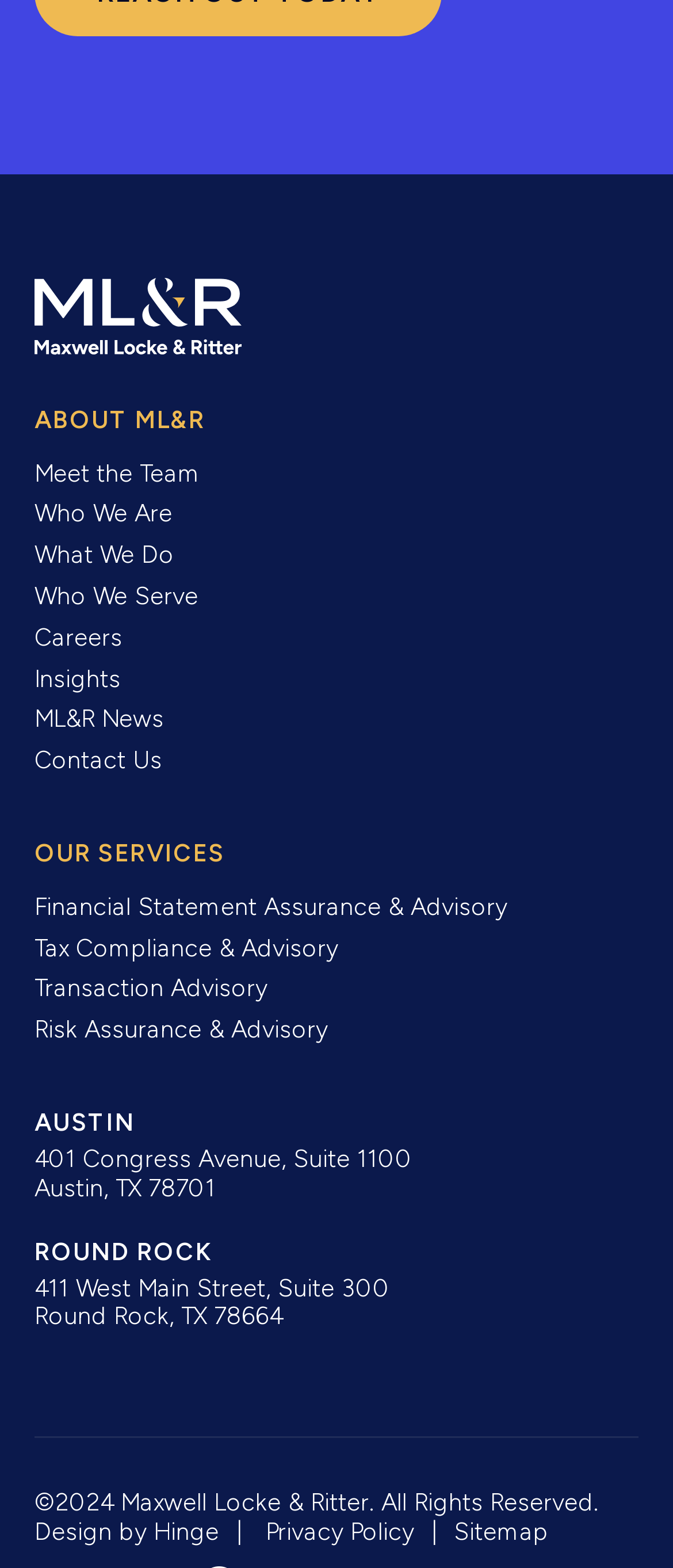Locate the bounding box coordinates of the element's region that should be clicked to carry out the following instruction: "View the Austin office location". The coordinates need to be four float numbers between 0 and 1, i.e., [left, top, right, bottom].

[0.051, 0.707, 0.201, 0.726]